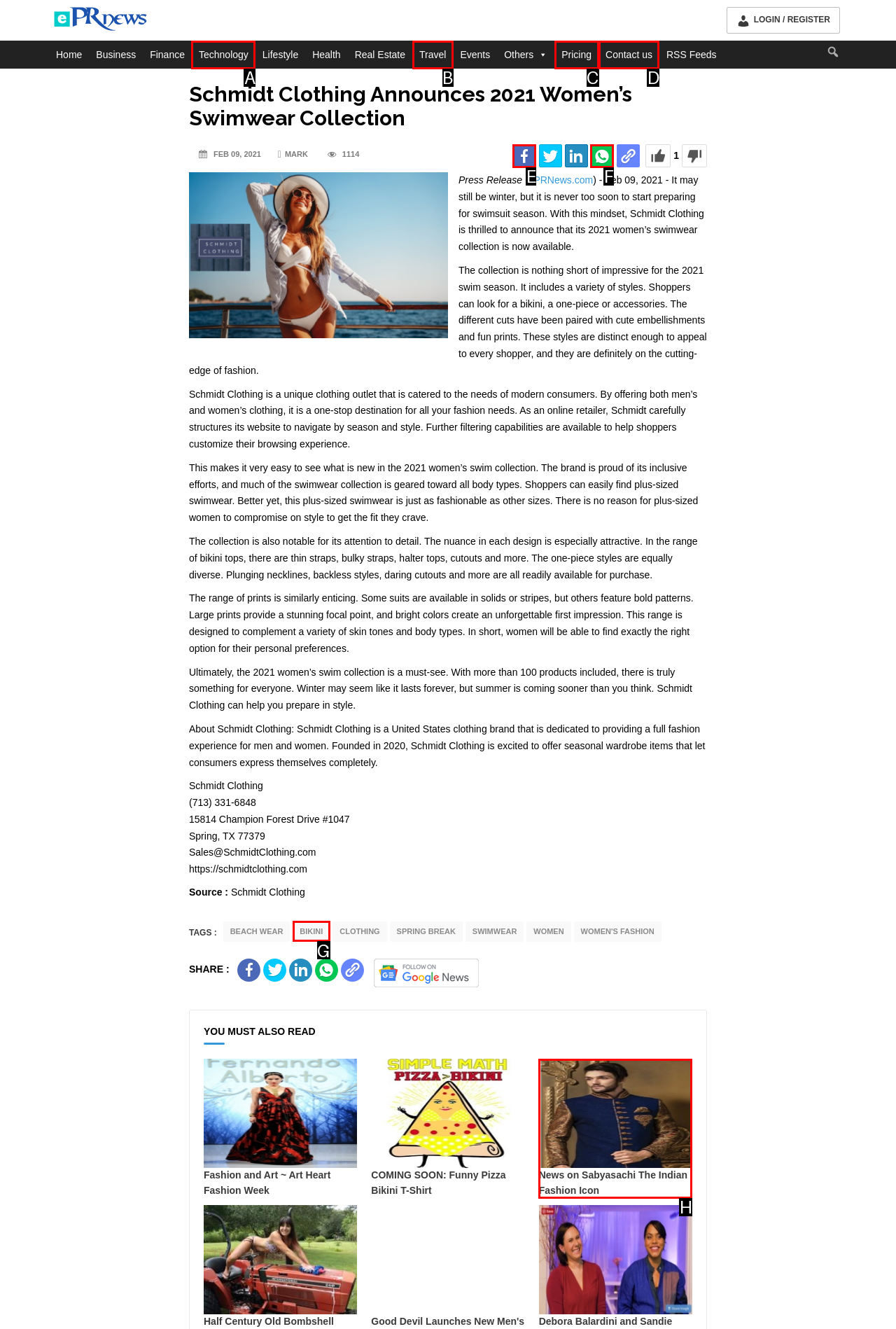Identify the letter of the UI element that fits the description: Travel
Respond with the letter of the option directly.

B